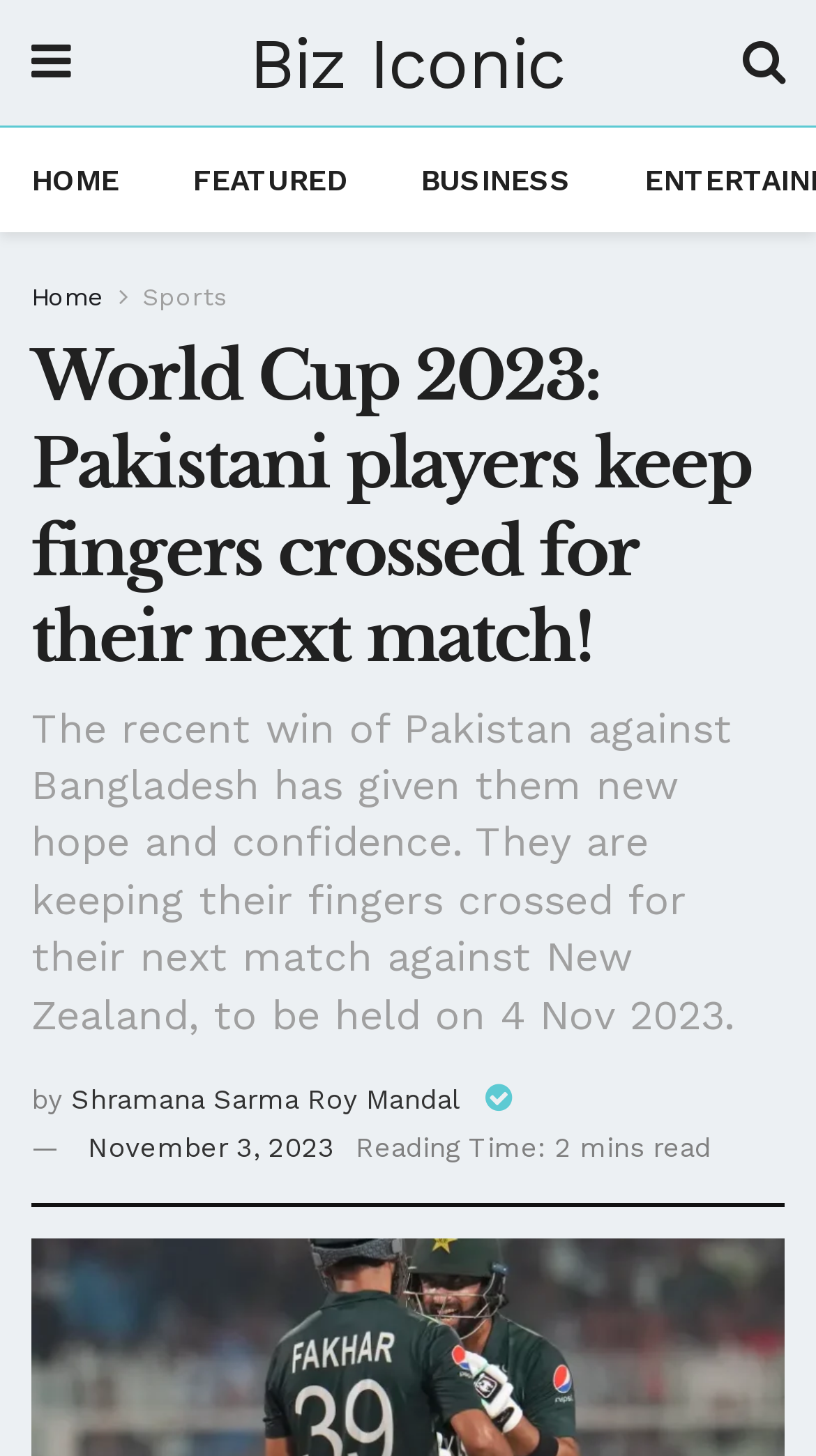Find the bounding box coordinates of the area to click in order to follow the instruction: "go to home page".

[0.038, 0.112, 0.146, 0.135]